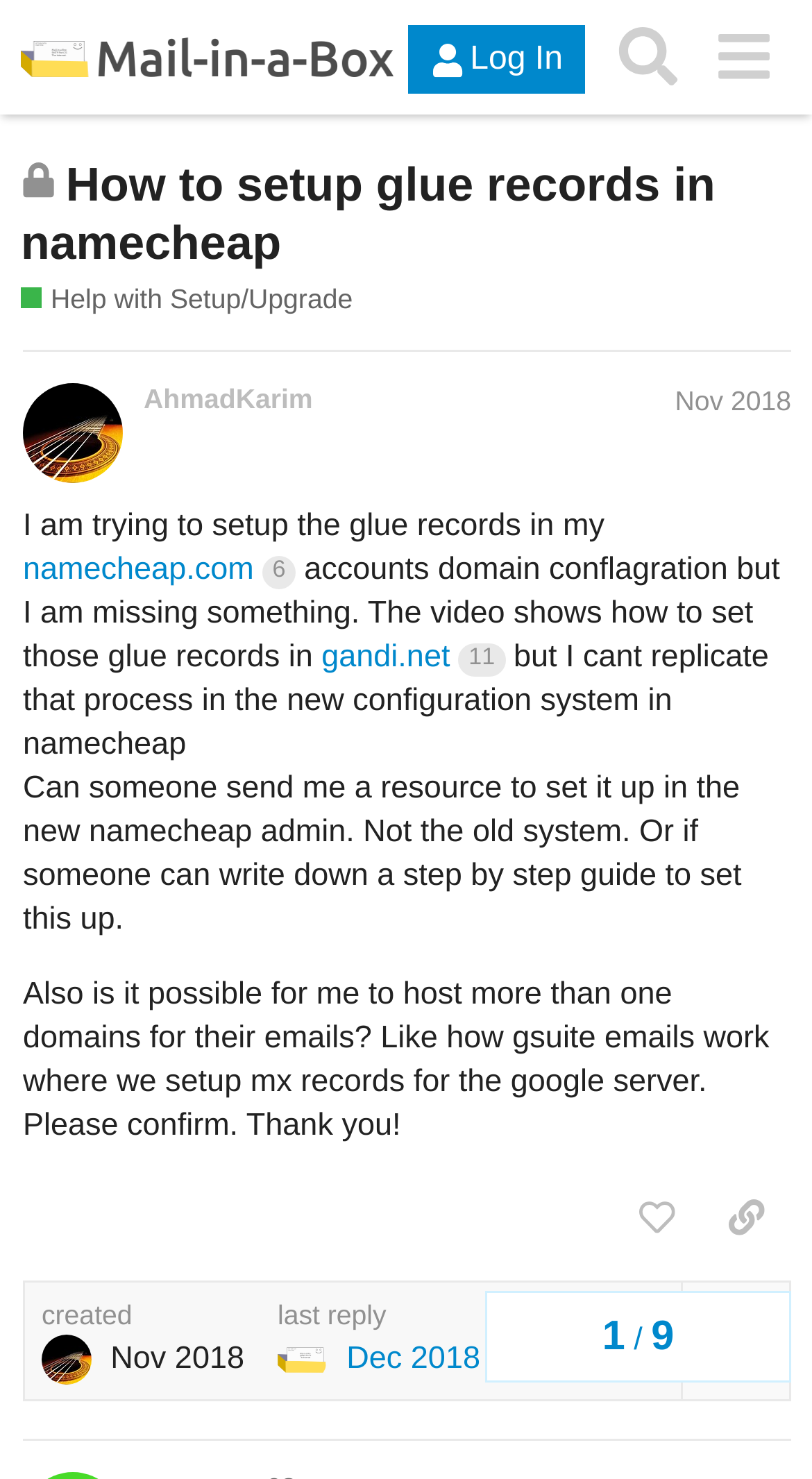Pinpoint the bounding box coordinates of the clickable area needed to execute the instruction: "View the topic 'How to setup glue records in namecheap'". The coordinates should be specified as four float numbers between 0 and 1, i.e., [left, top, right, bottom].

[0.026, 0.106, 0.881, 0.183]